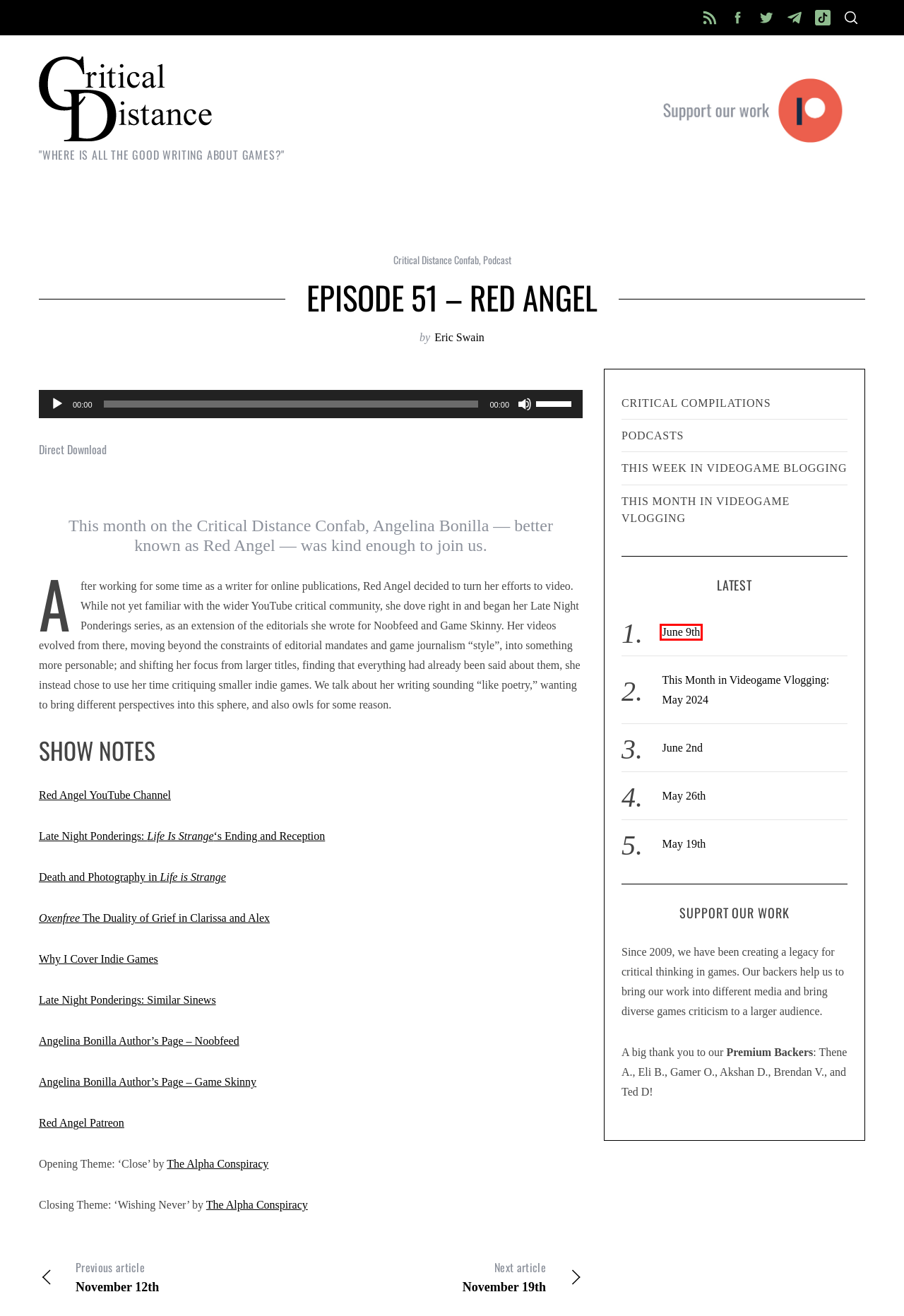Consider the screenshot of a webpage with a red bounding box around an element. Select the webpage description that best corresponds to the new page after clicking the element inside the red bounding box. Here are the candidates:
A. Podcast – Critical Distance
B. May 19th – Critical Distance
C. November 19th – Critical Distance
D. November 12th – Critical Distance
E. ‎Apple Music - 网页播放器
F. June 9th – Critical Distance
G. This Week in Videogame Blogging – Critical Distance
H. Artemis 's Profile - NoobFeed

F